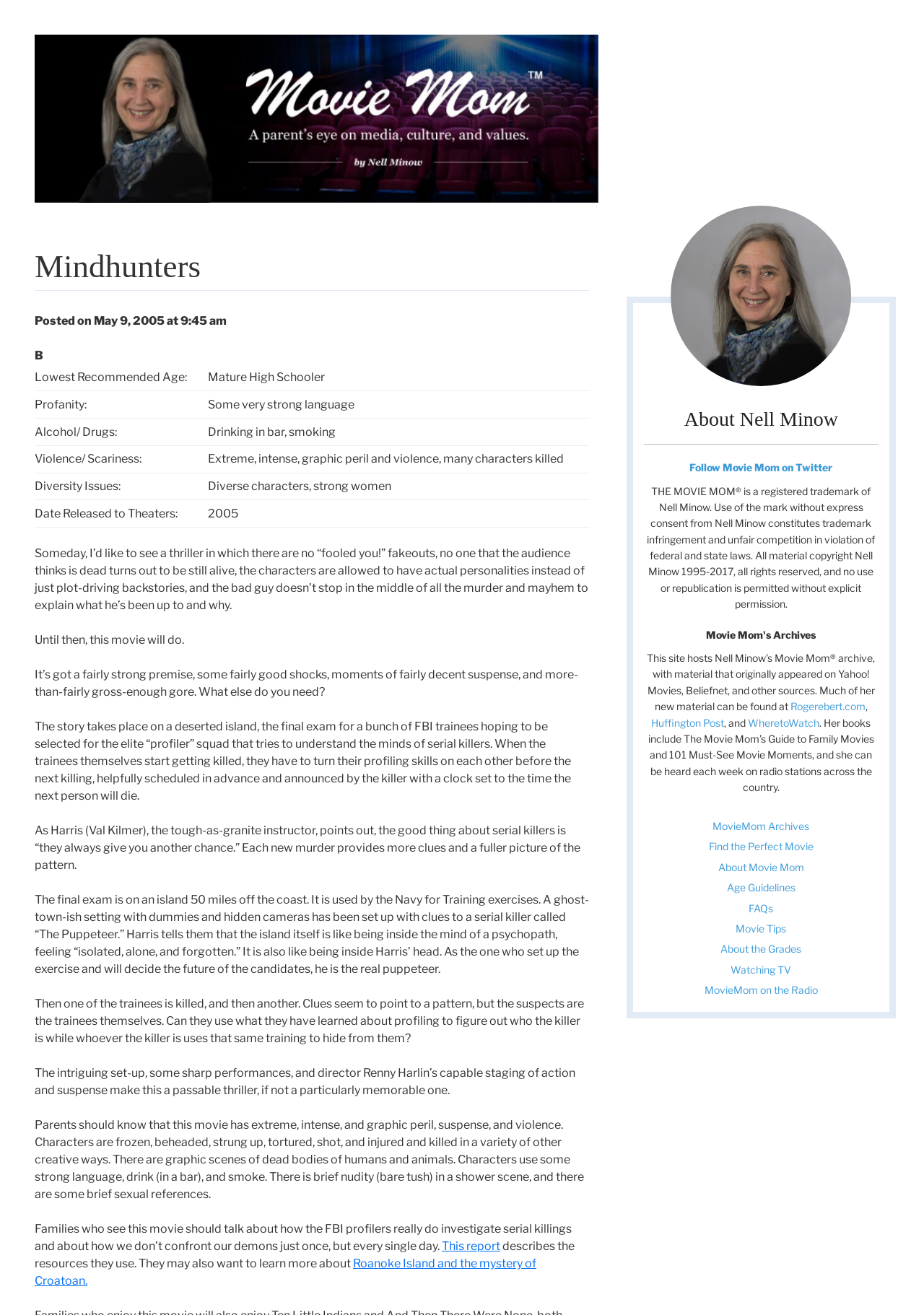Using the given element description, provide the bounding box coordinates (top-left x, top-left y, bottom-right x, bottom-right y) for the corresponding UI element in the screenshot: Follow Movie Mom on Twitter

[0.697, 0.35, 0.951, 0.362]